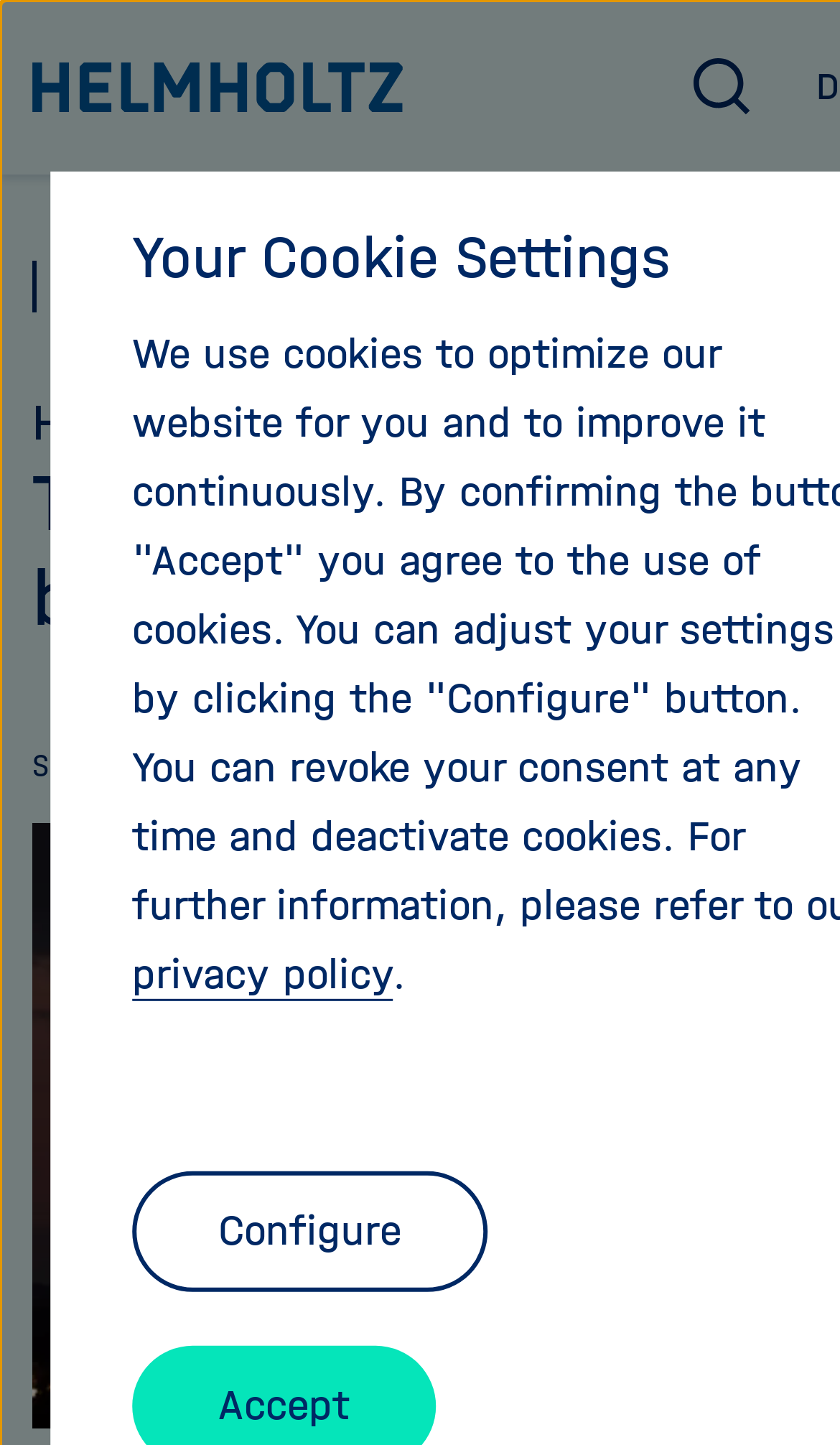Locate the primary heading on the webpage and return its text.

The world’s deepest borehole